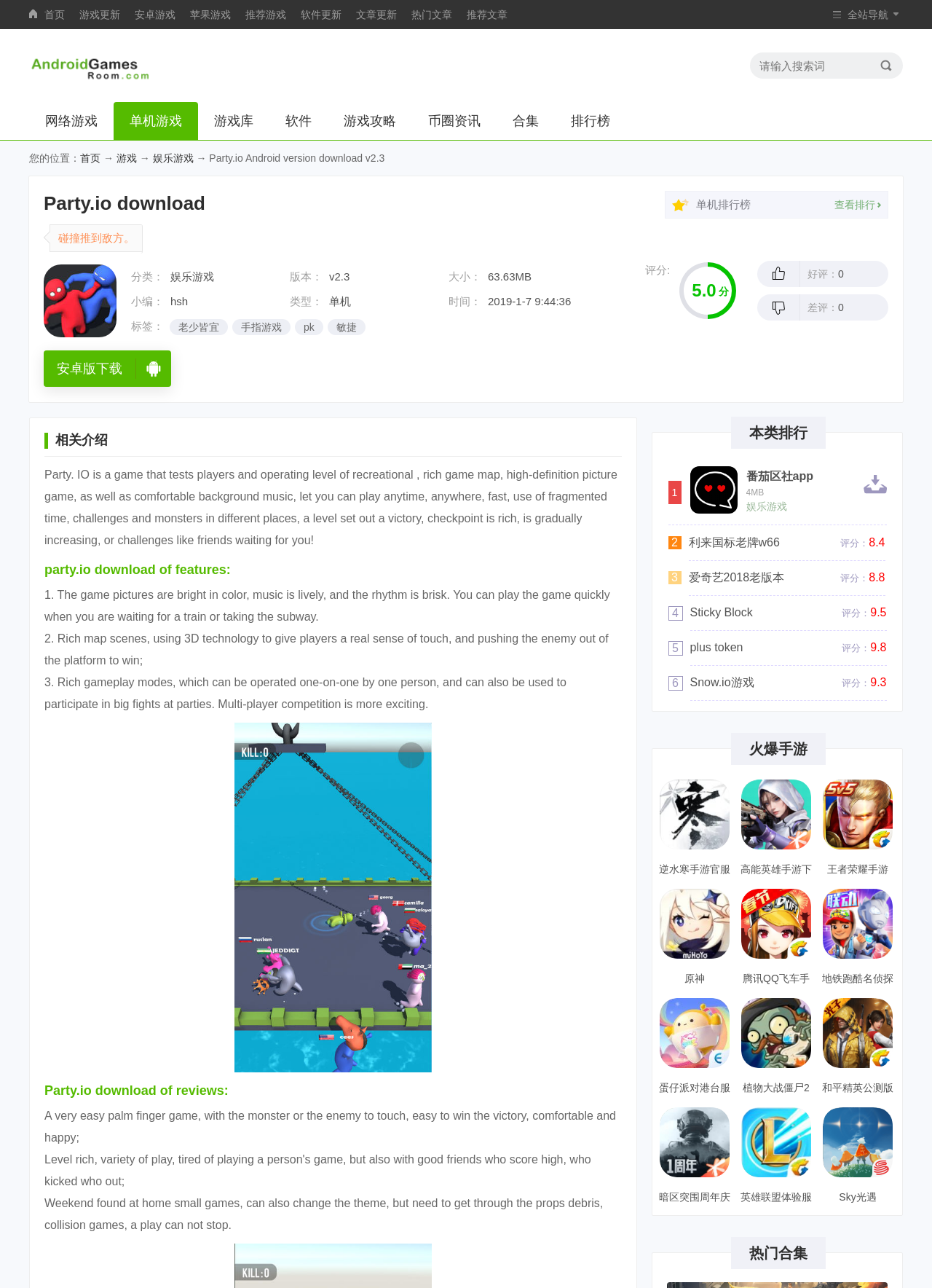Can you find the bounding box coordinates for the element that needs to be clicked to execute this instruction: "check the game reviews"? The coordinates should be given as four float numbers between 0 and 1, i.e., [left, top, right, bottom].

[0.048, 0.838, 0.667, 0.855]